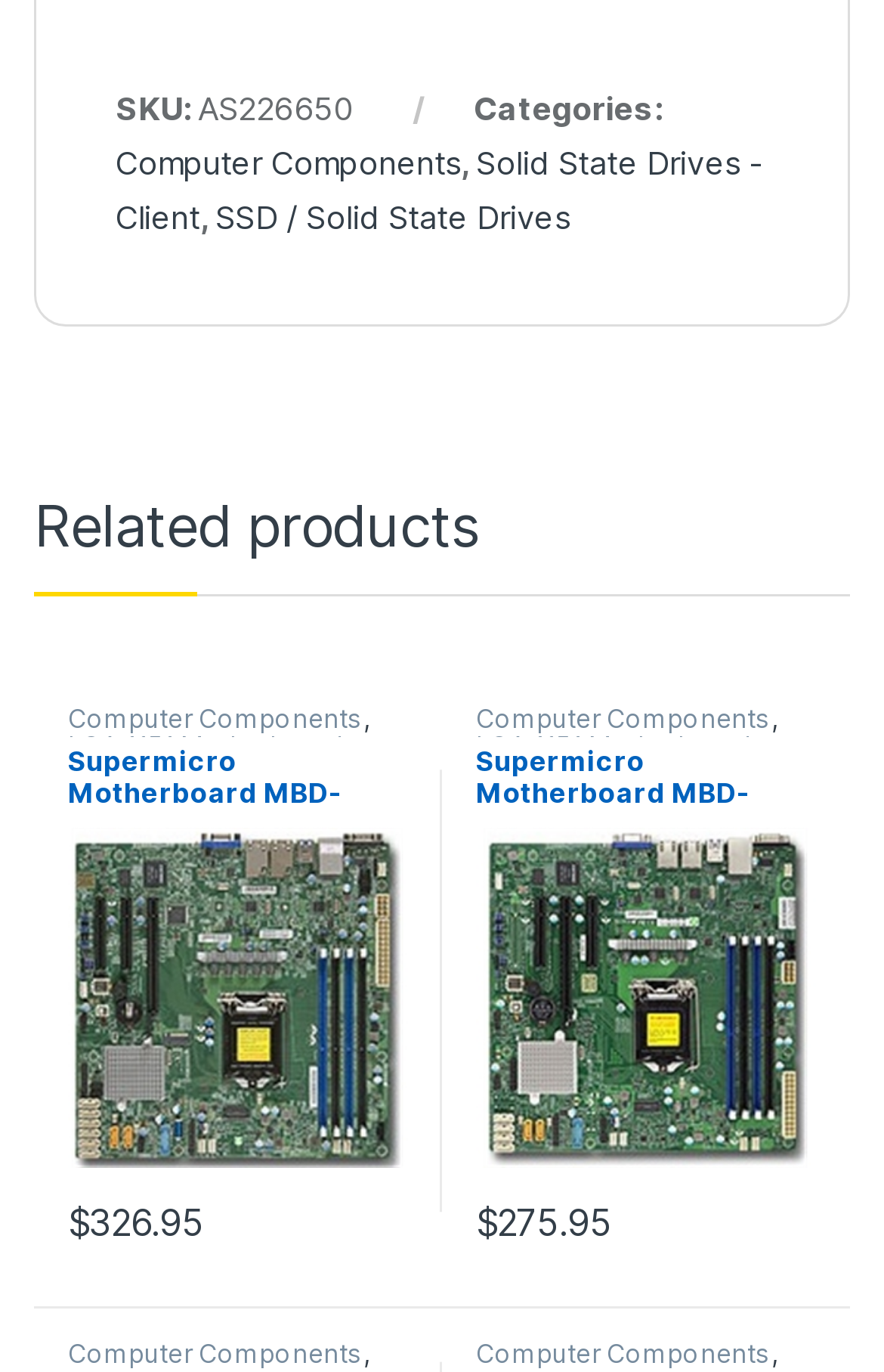Refer to the image and provide an in-depth answer to the question: 
What is the name of the second related product?

The name of the second related product can be found in the 'Related products' section, where it is listed as 'Supermicro Motherboard MBD-X11SSL-F-B Xeon E3-1200 v5 LGA1151 Socket H4 C232 PCI Express SATA MicroATX Bulk'.